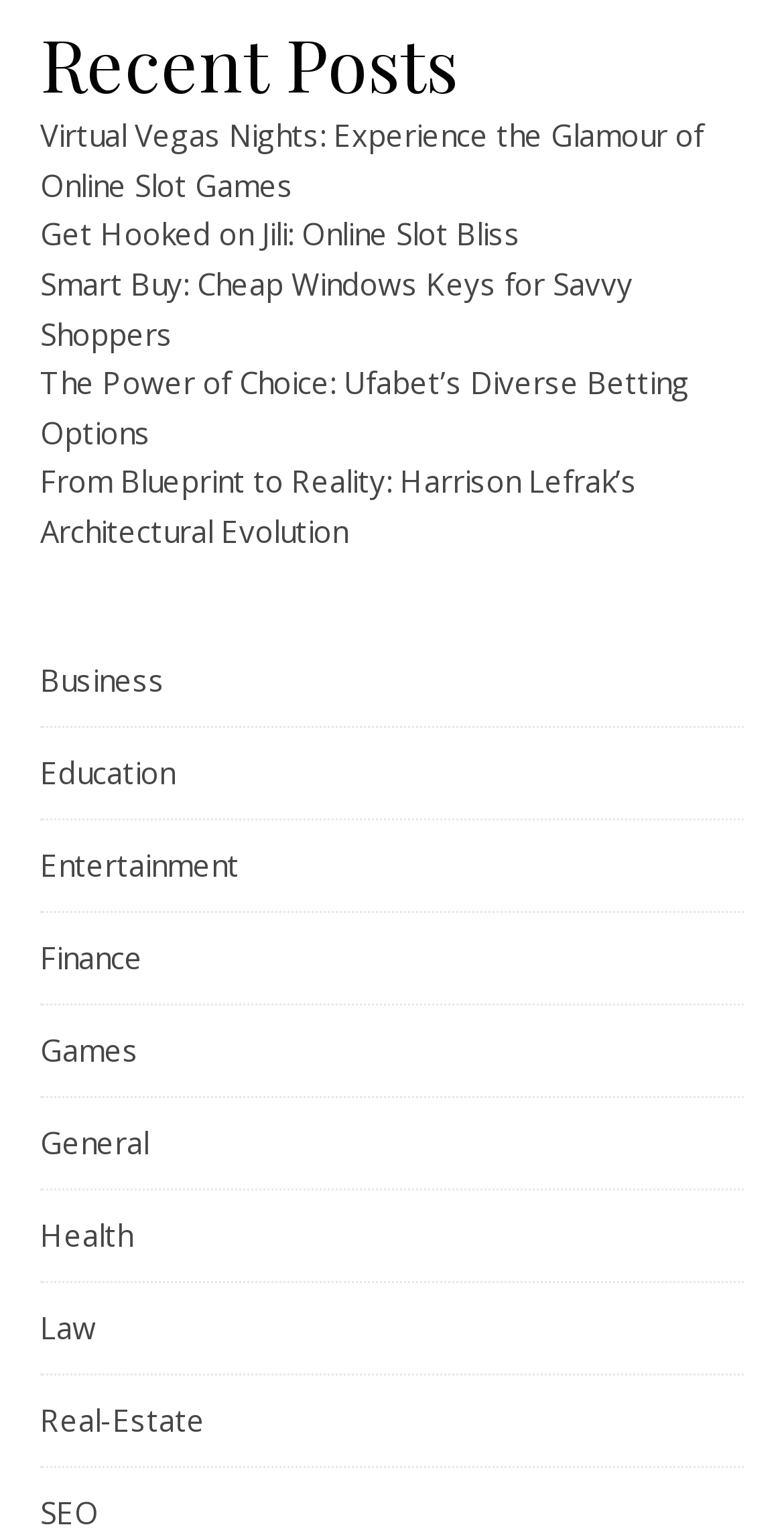Please give a one-word or short phrase response to the following question: 
What is the last category listed?

Real-Estate